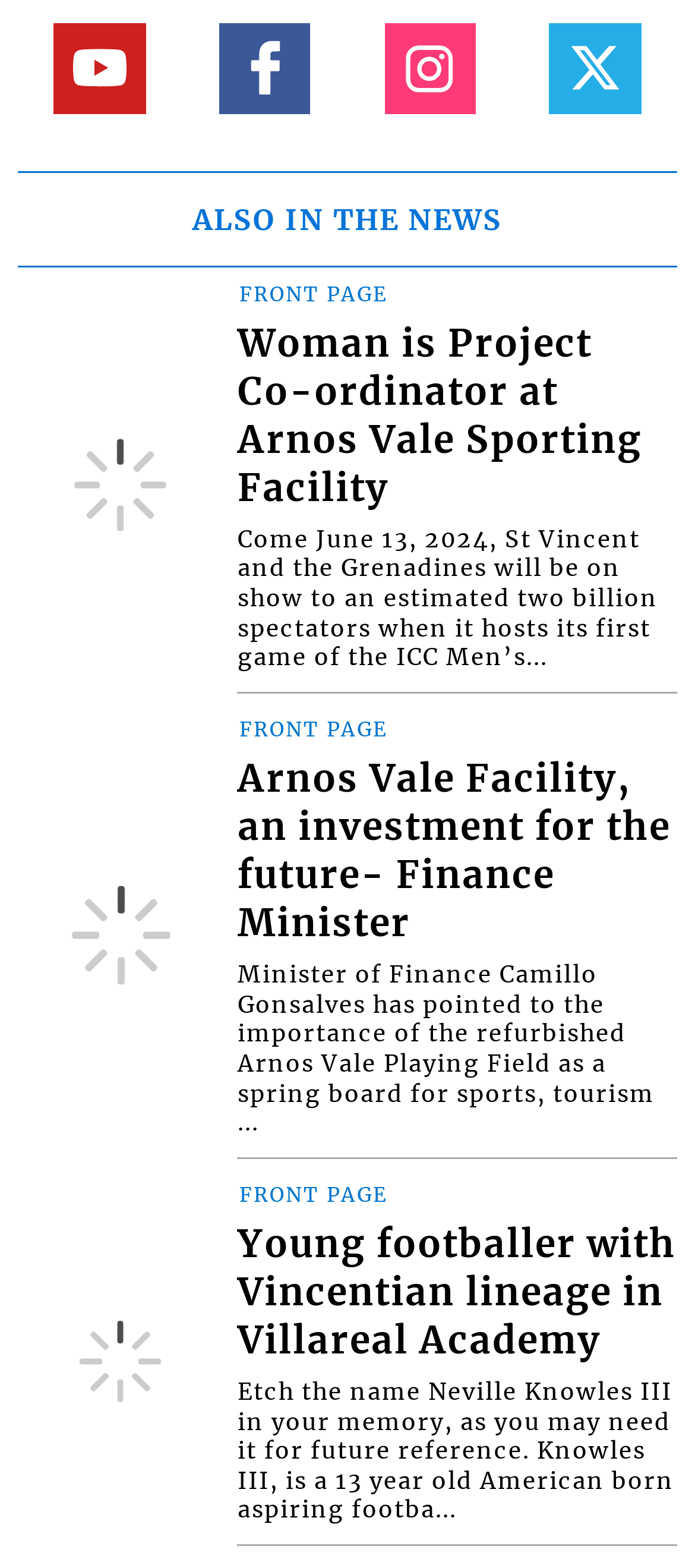What is the estimated number of spectators?
Look at the image and provide a short answer using one word or a phrase.

Two billion